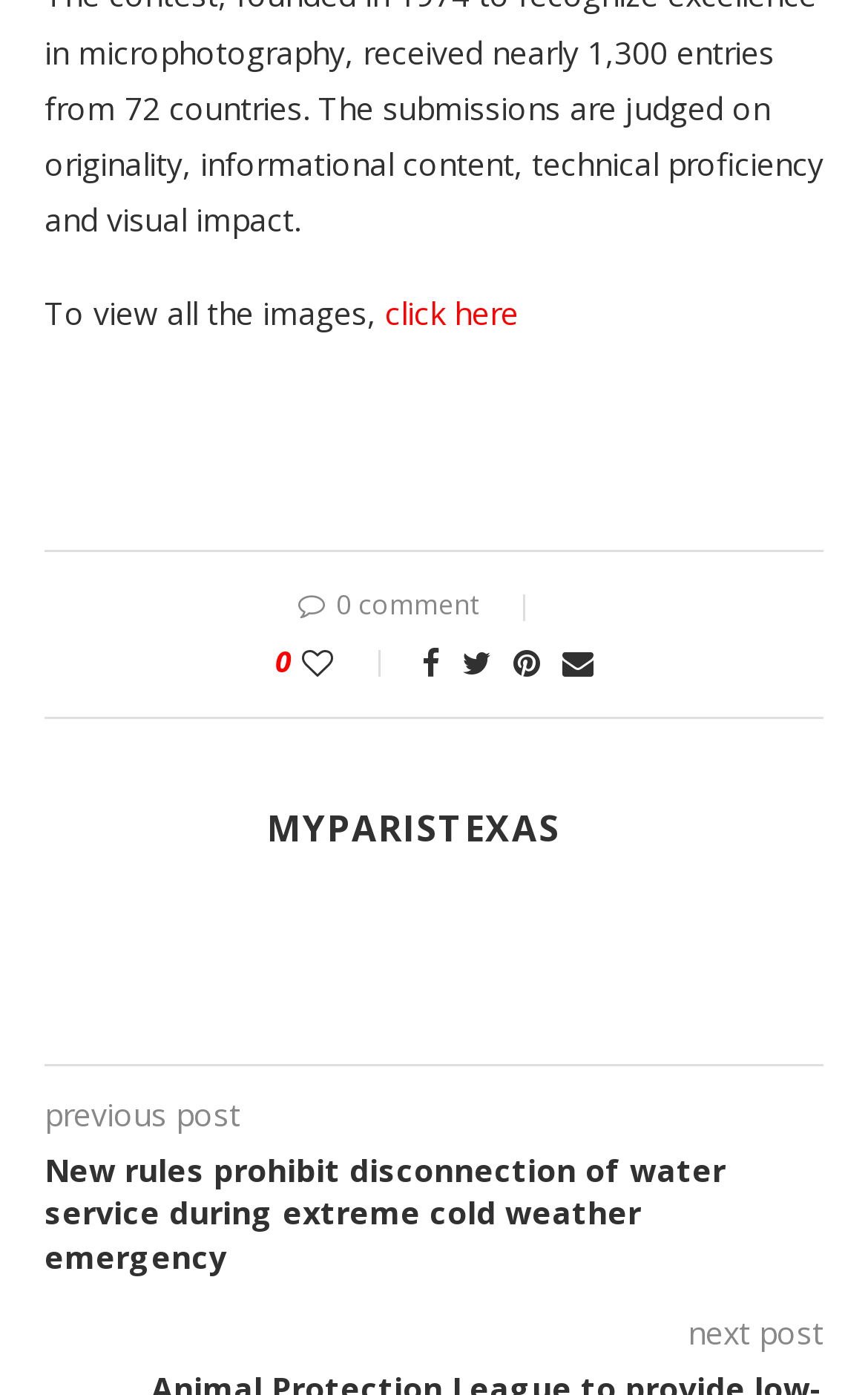Could you locate the bounding box coordinates for the section that should be clicked to accomplish this task: "like the post".

[0.347, 0.459, 0.453, 0.489]